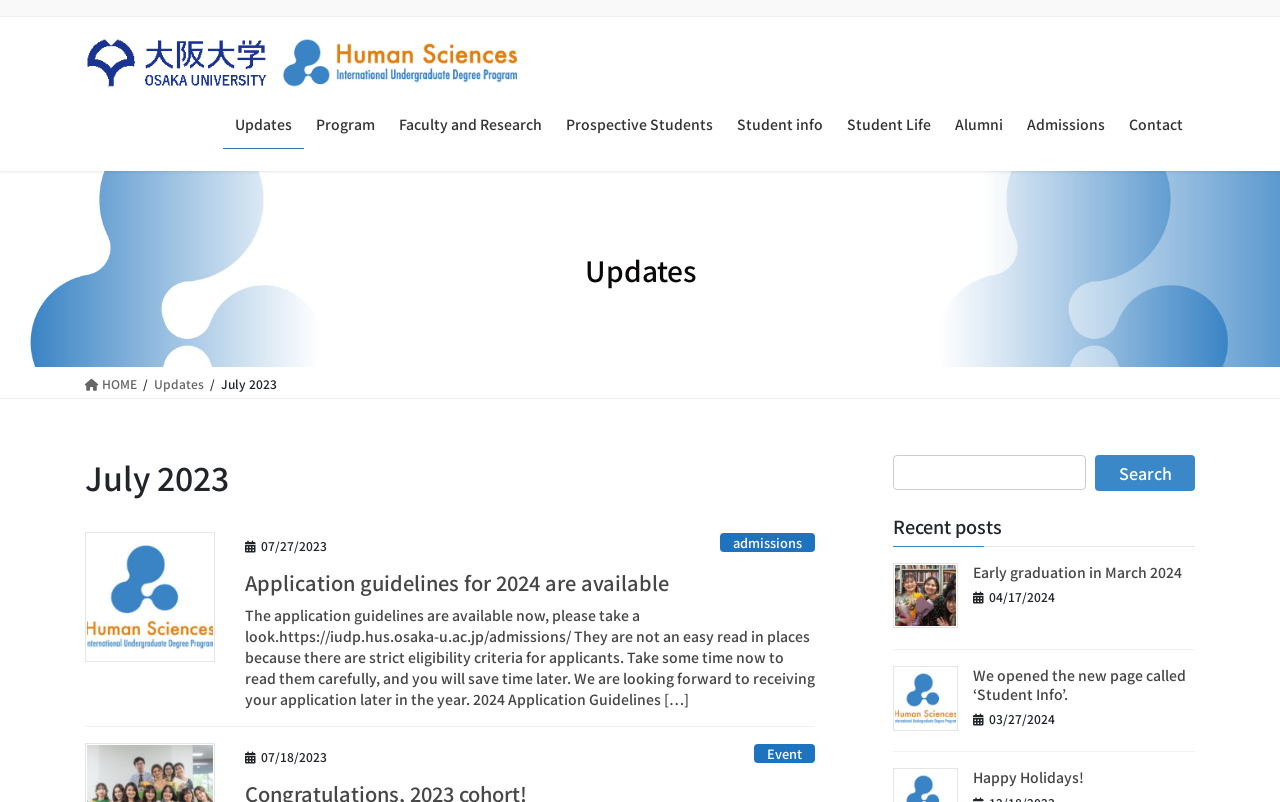Examine the image and give a thorough answer to the following question:
How many links are there under the 'Alumni' section?

I counted the number of links under the 'Alumni' section and found 6 links, each leading to an 'Alumni Story'.